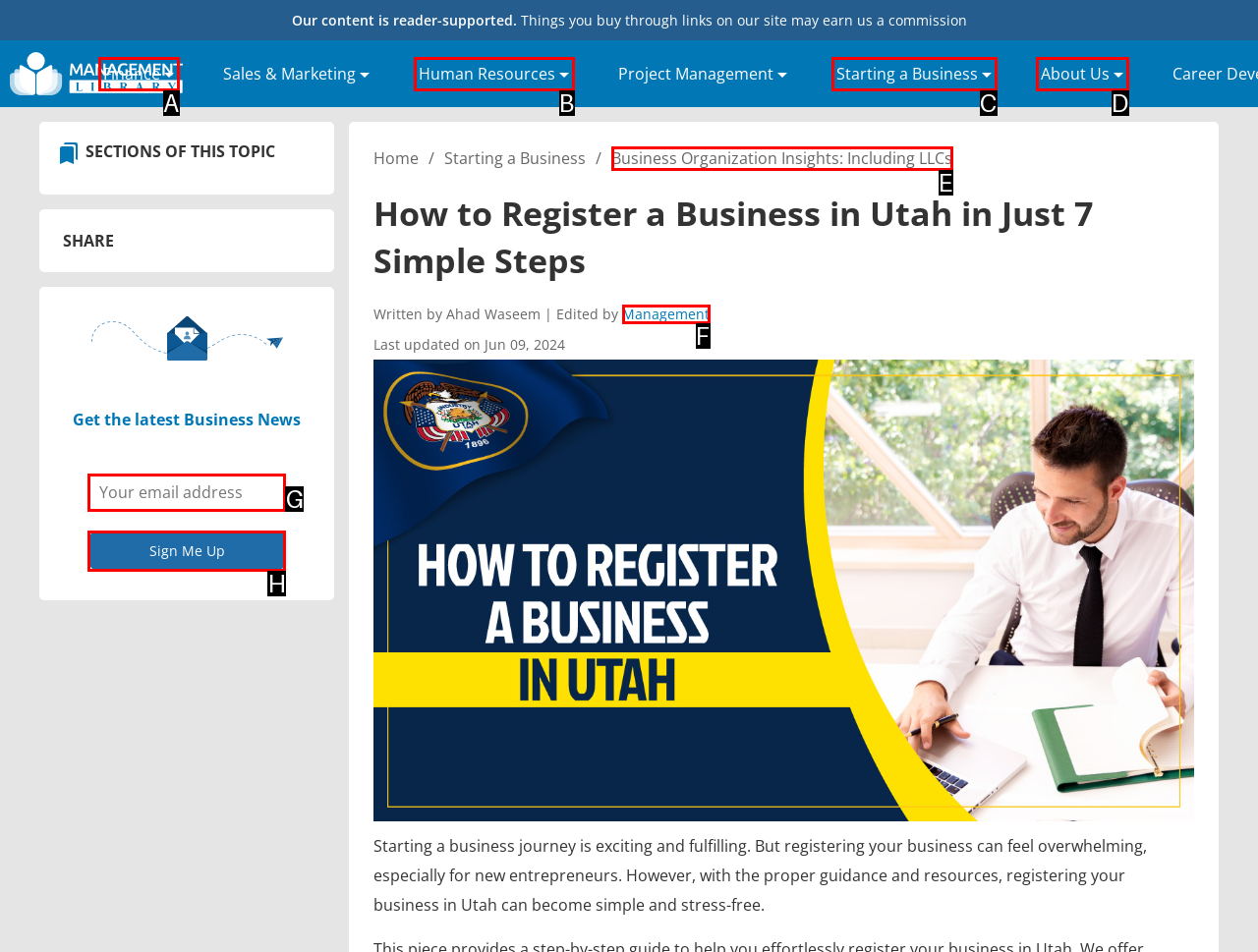Determine which HTML element I should select to execute the task: Click on the 'About Us' link
Reply with the corresponding option's letter from the given choices directly.

D